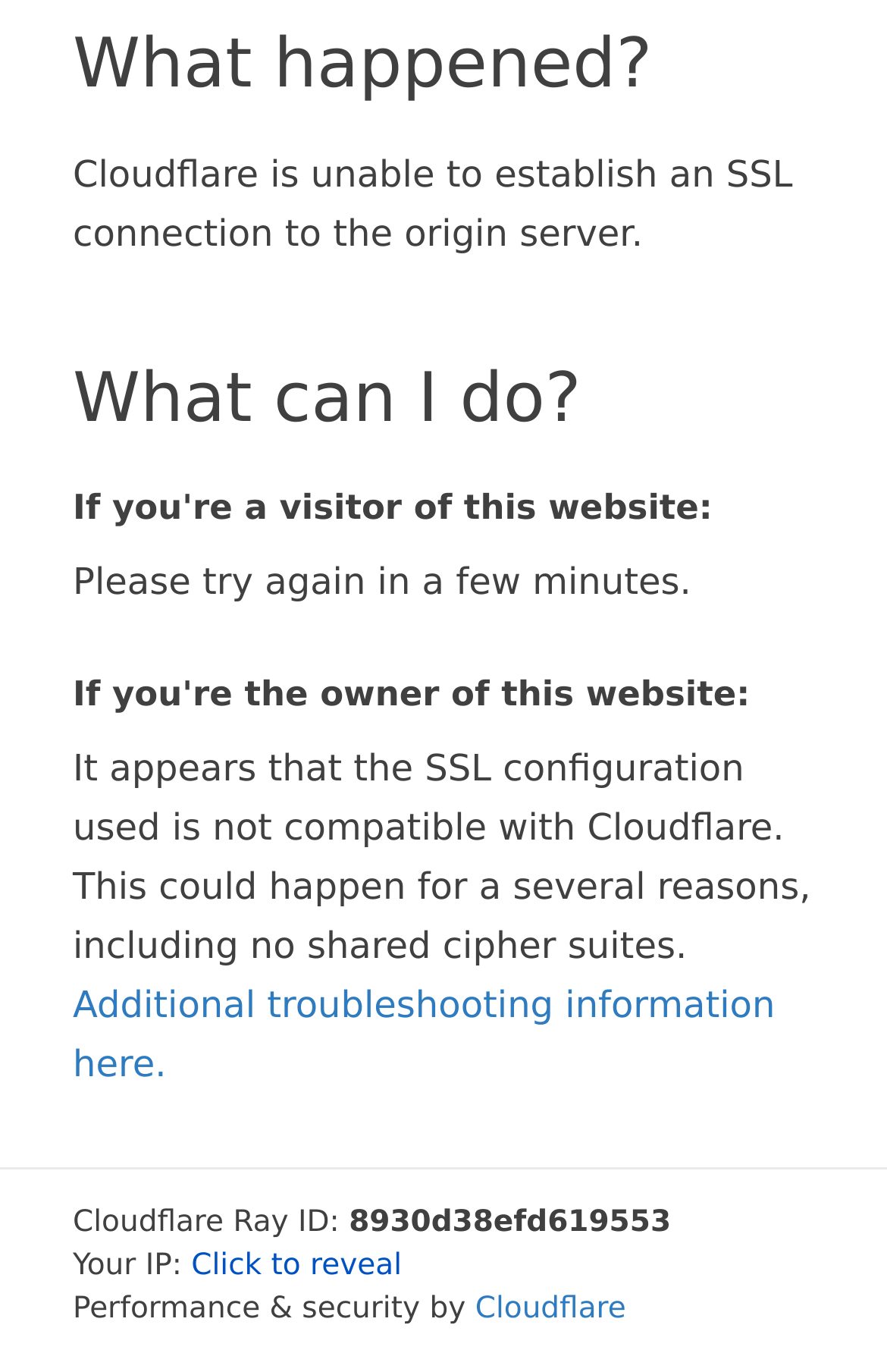Answer the question with a single word or phrase: 
What should a visitor of this website do?

Try again in a few minutes